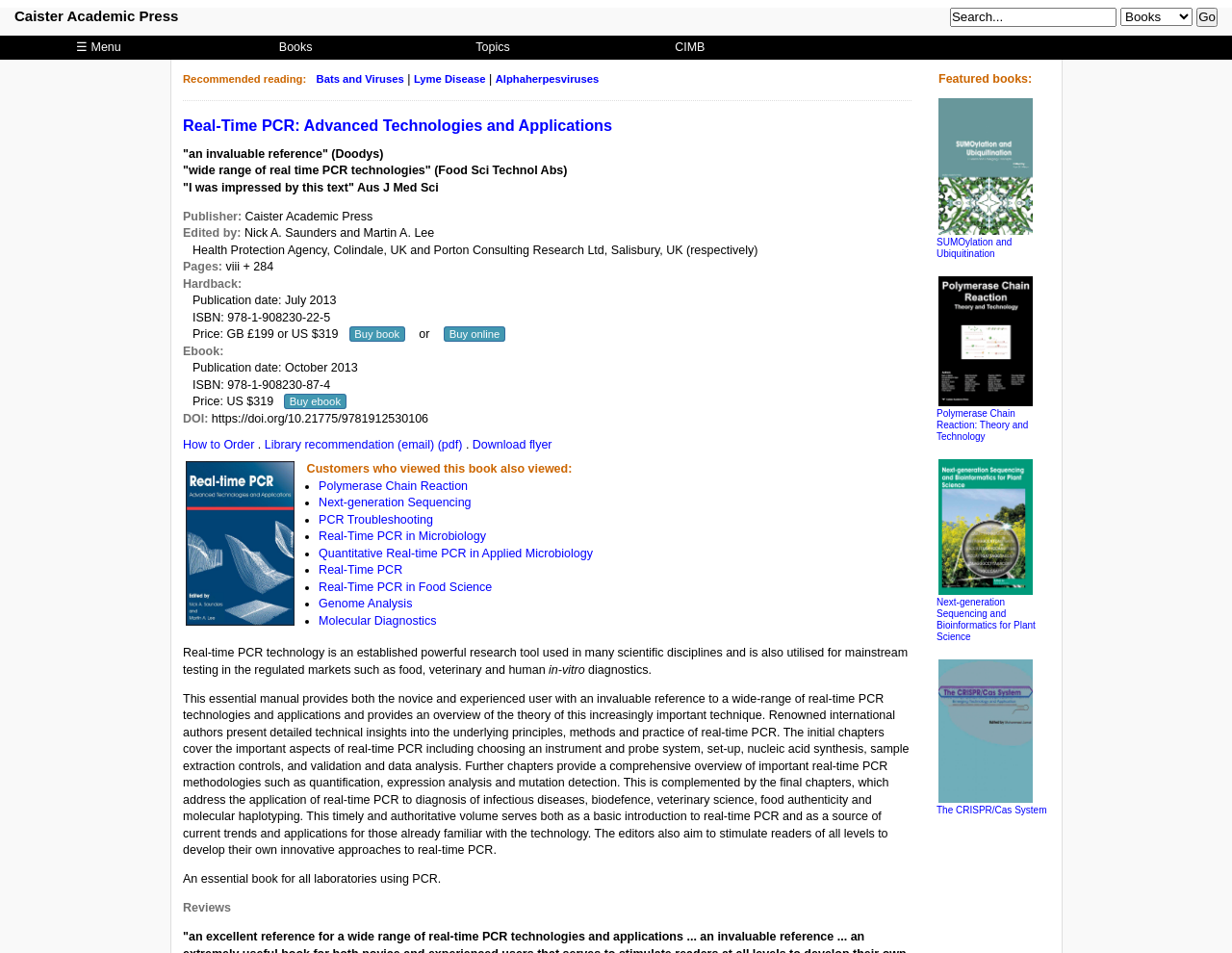Use a single word or phrase to answer the following:
What is the price of the hardback book?

GB £199 or US $319